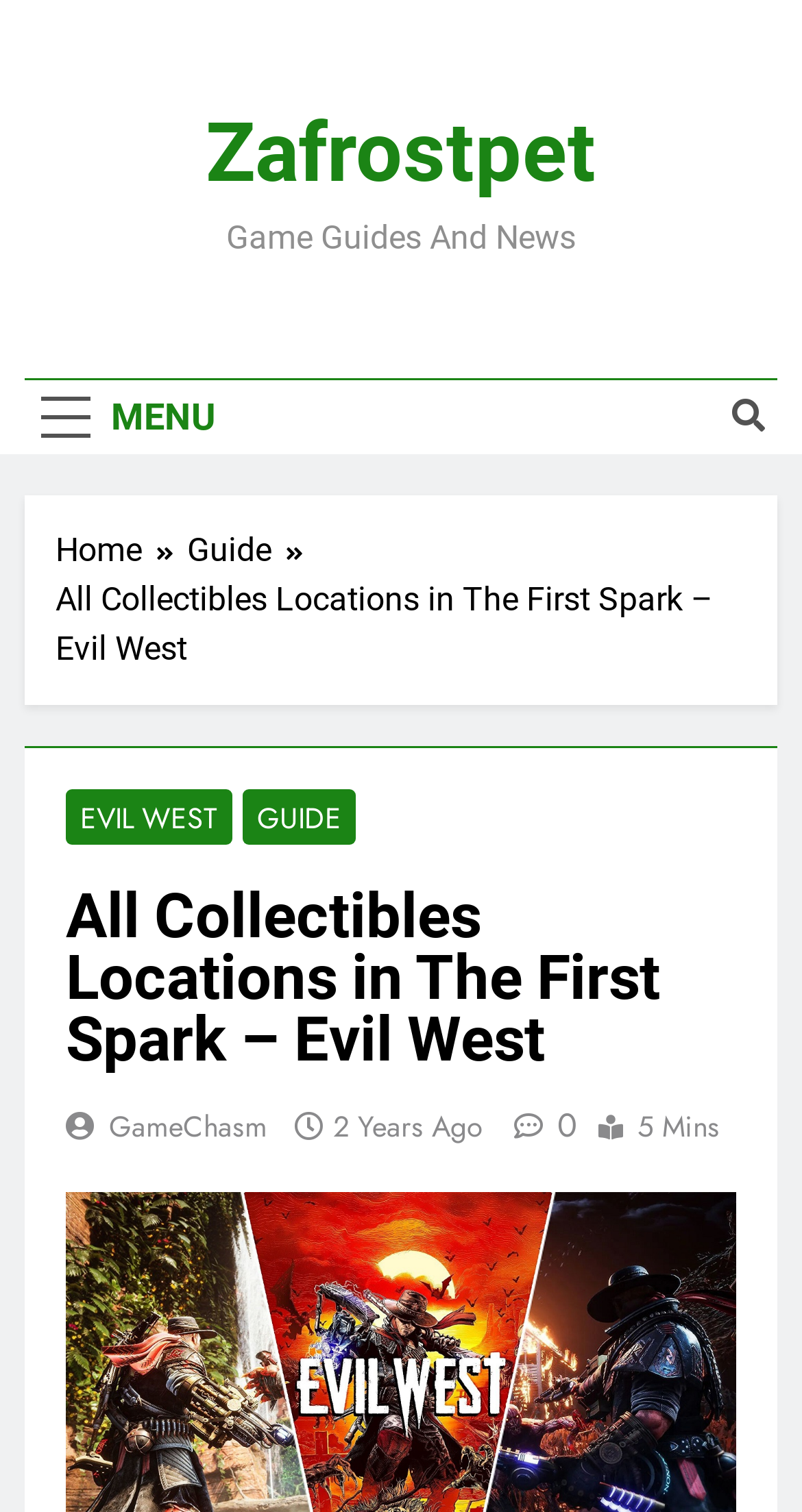Respond with a single word or phrase to the following question:
How long does it take to read this guide?

5 Mins